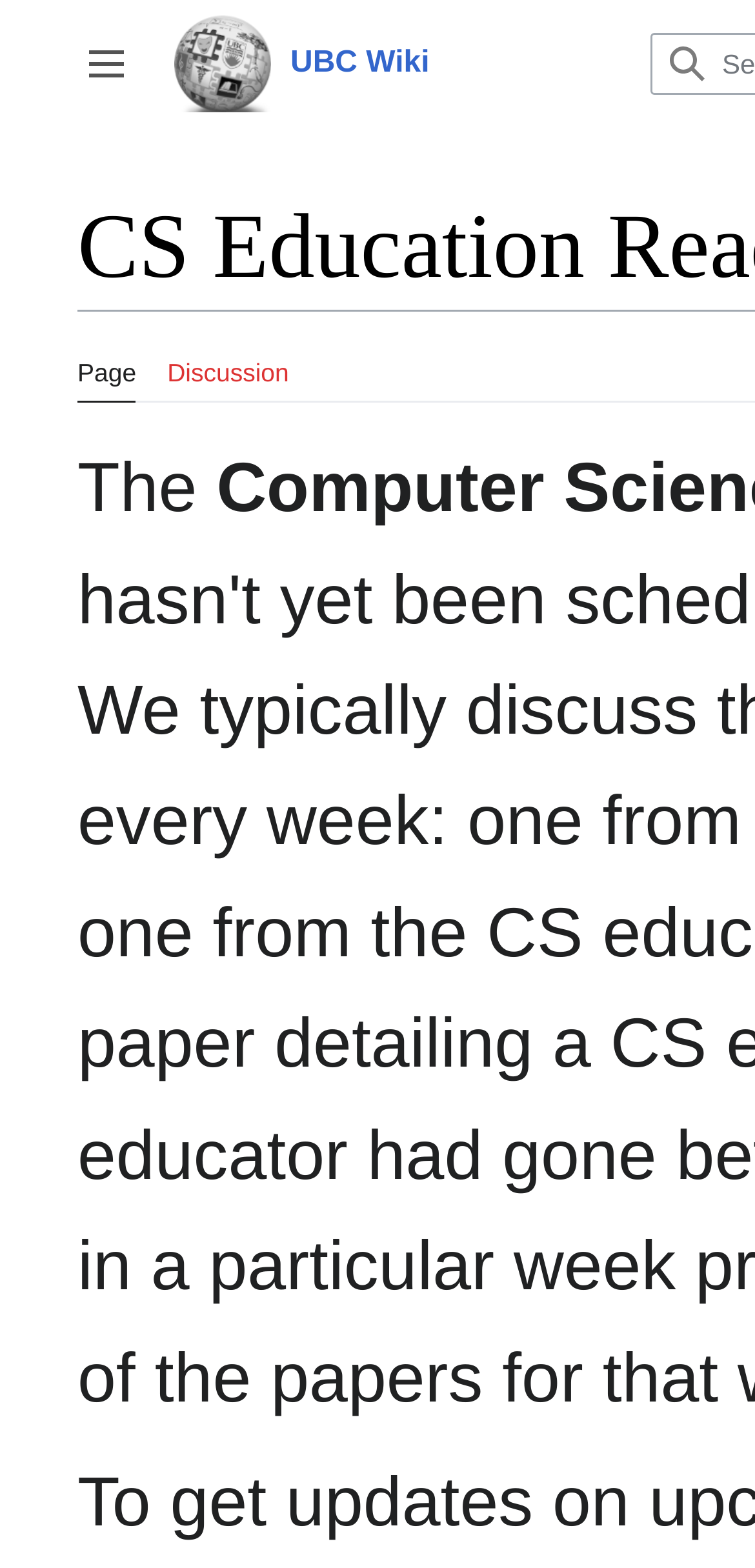What is the purpose of the 'Toggle sidebar' button? Examine the screenshot and reply using just one word or a brief phrase.

To show or hide the sidebar